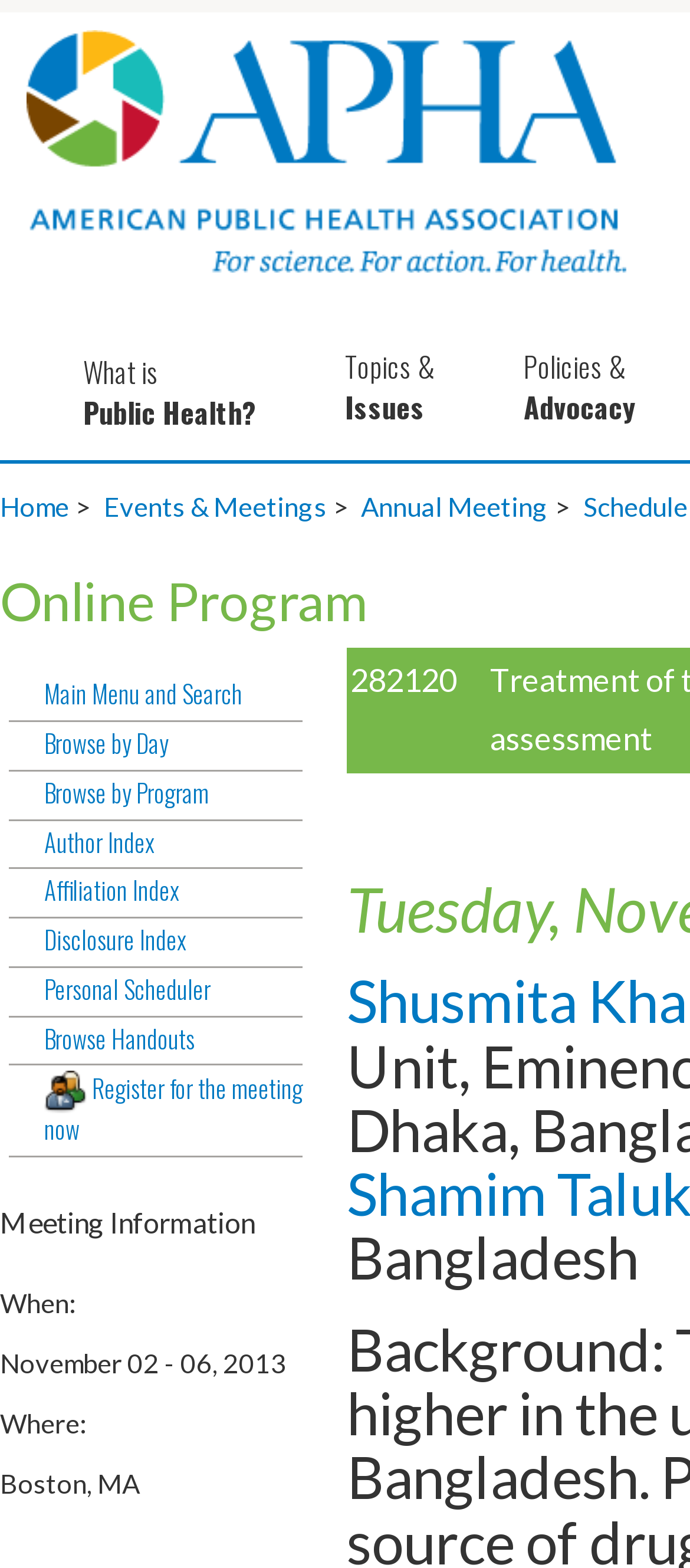Please identify the bounding box coordinates of the element that needs to be clicked to execute the following command: "go to APHA Home". Provide the bounding box using four float numbers between 0 and 1, formatted as [left, top, right, bottom].

[0.0, 0.196, 0.933, 0.217]